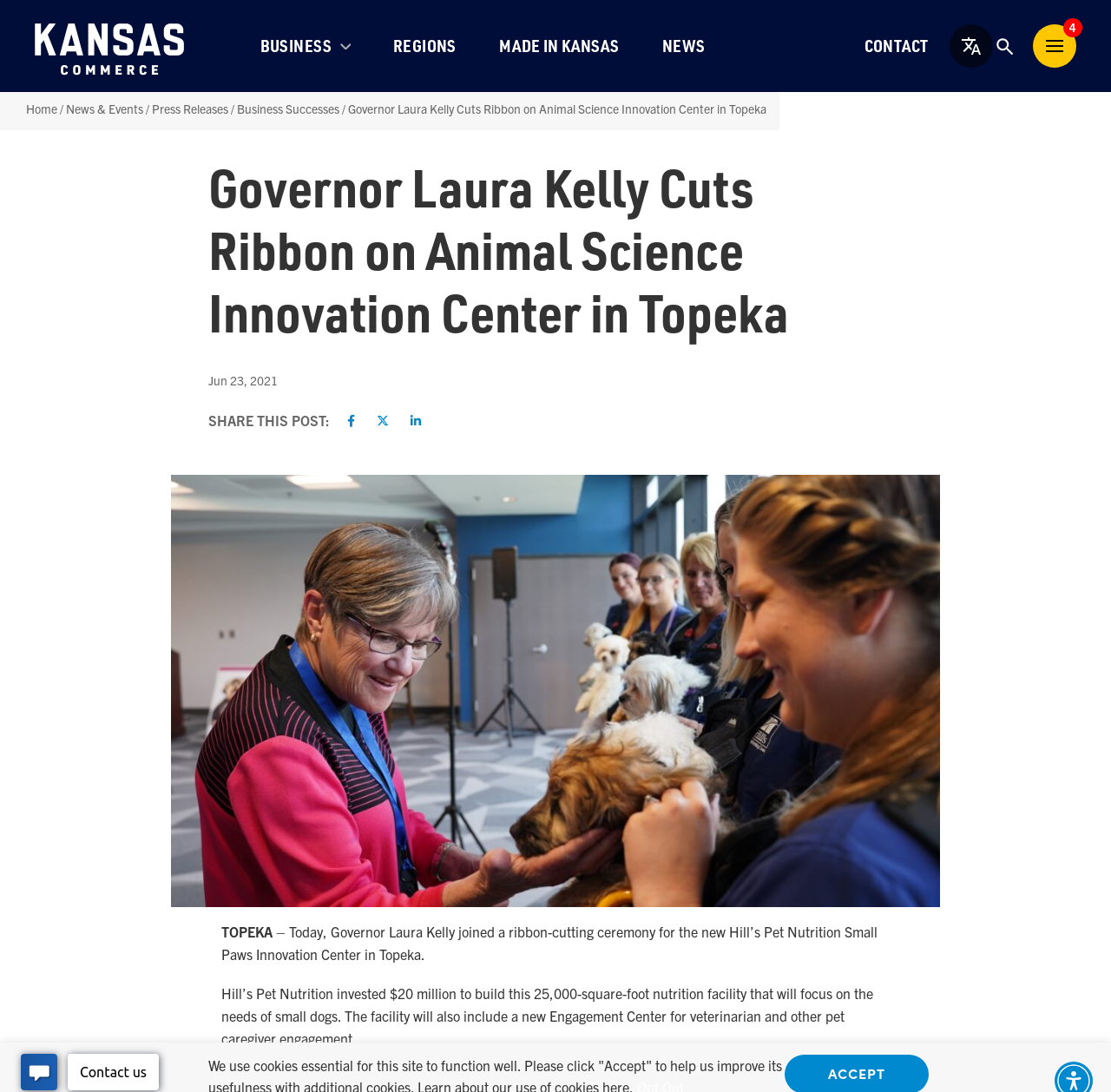What is the size of the new facility?
Answer with a single word or phrase by referring to the visual content.

25,000 square feet